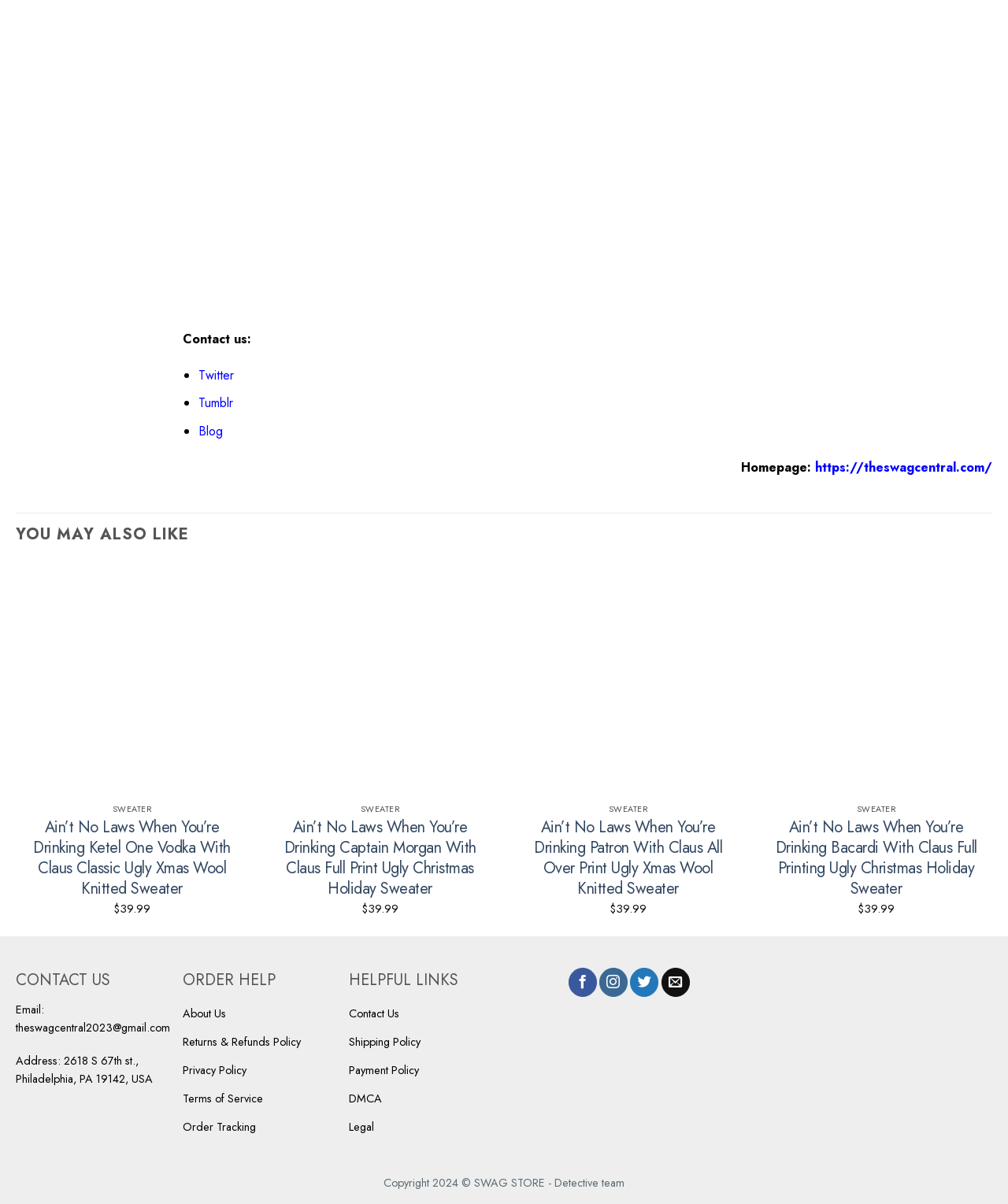What is the email address for contact?
Refer to the image and answer the question using a single word or phrase.

theswagcentral2023@gmail.com